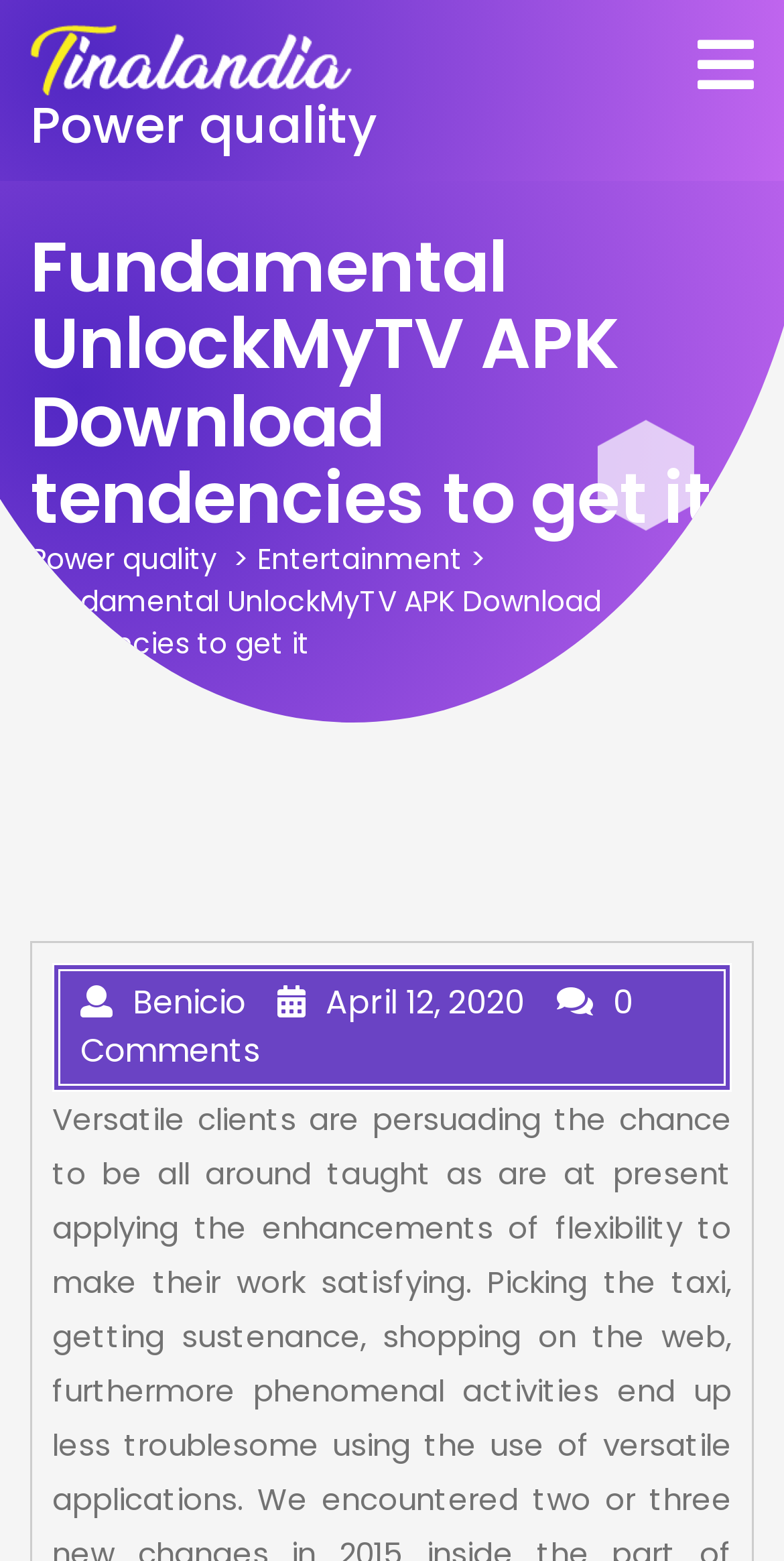Answer this question in one word or a short phrase: What is the category of the article?

Entertainment